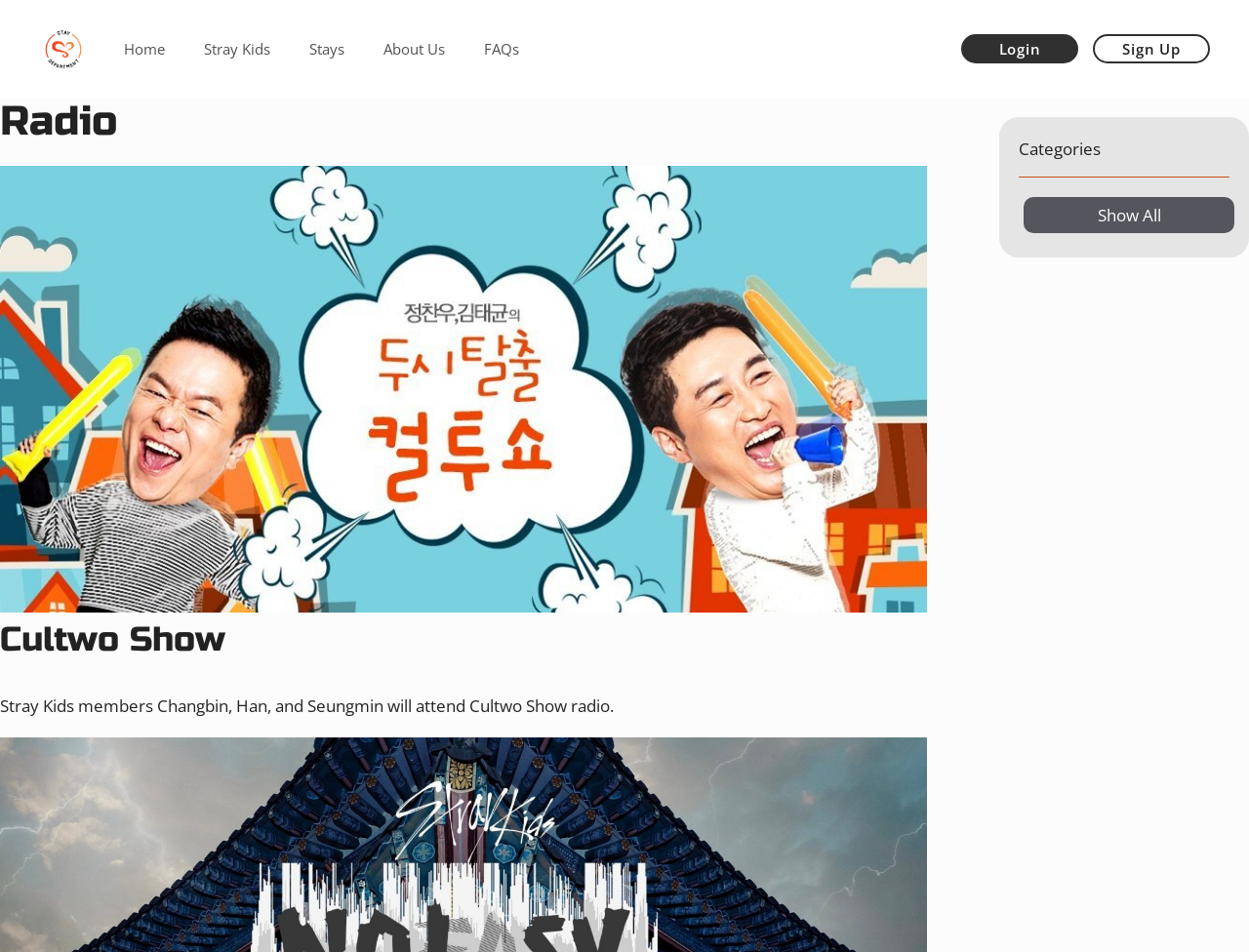Identify the bounding box coordinates for the region of the element that should be clicked to carry out the instruction: "show all categories". The bounding box coordinates should be four float numbers between 0 and 1, i.e., [left, top, right, bottom].

[0.82, 0.206, 0.988, 0.245]